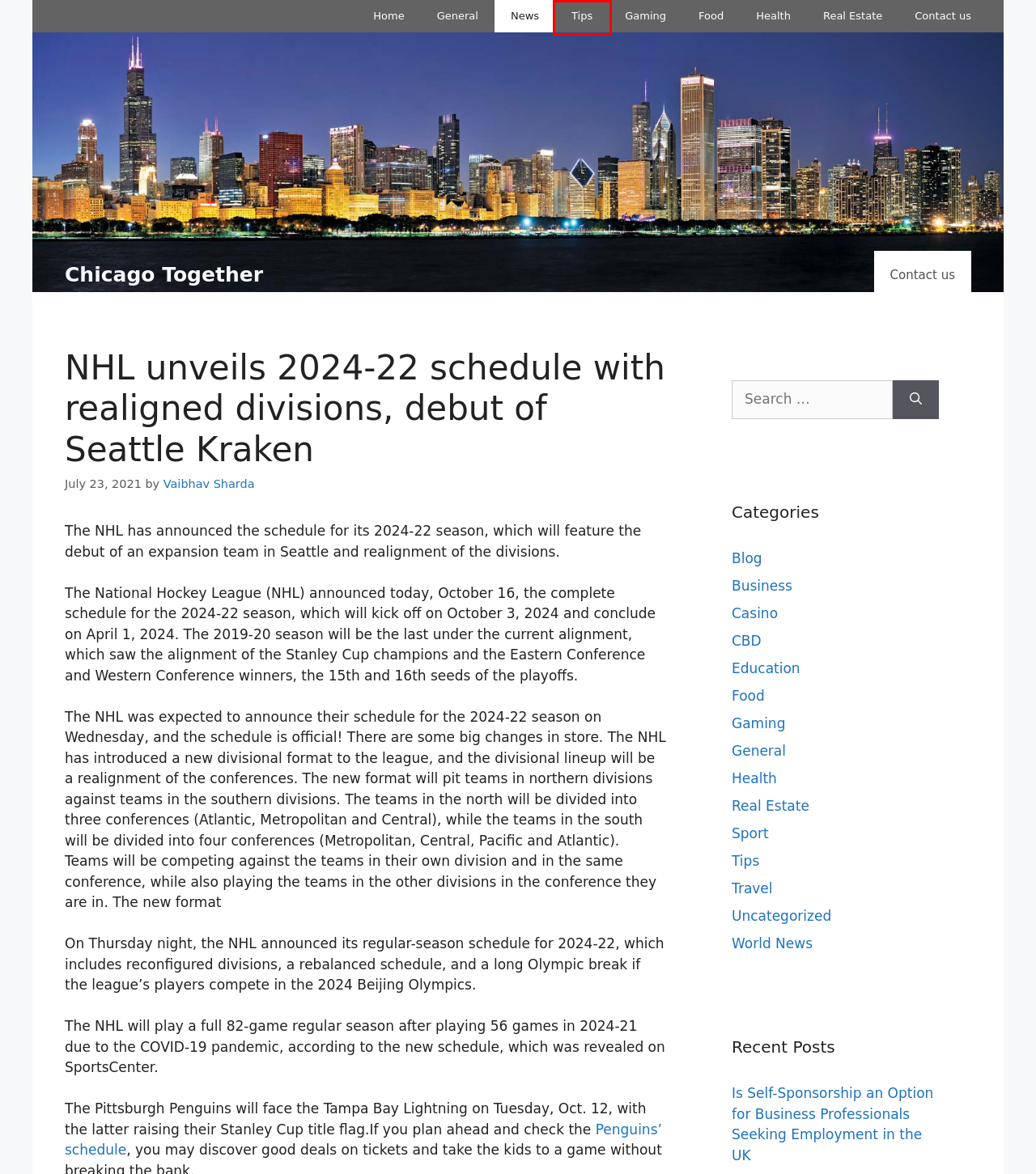Examine the screenshot of the webpage, noting the red bounding box around a UI element. Pick the webpage description that best matches the new page after the element in the red bounding box is clicked. Here are the candidates:
A. World News Archives - Chicago Together
B. Health Archives - Chicago Together
C. Vaibhav Sharda, Author at Chicago Together
D. Casino Archives - Chicago Together
E. Blog Archives - Chicago Together
F. Food Archives - Chicago Together
G. General Archives - Chicago Together
H. Tips Archives - Chicago Together

H